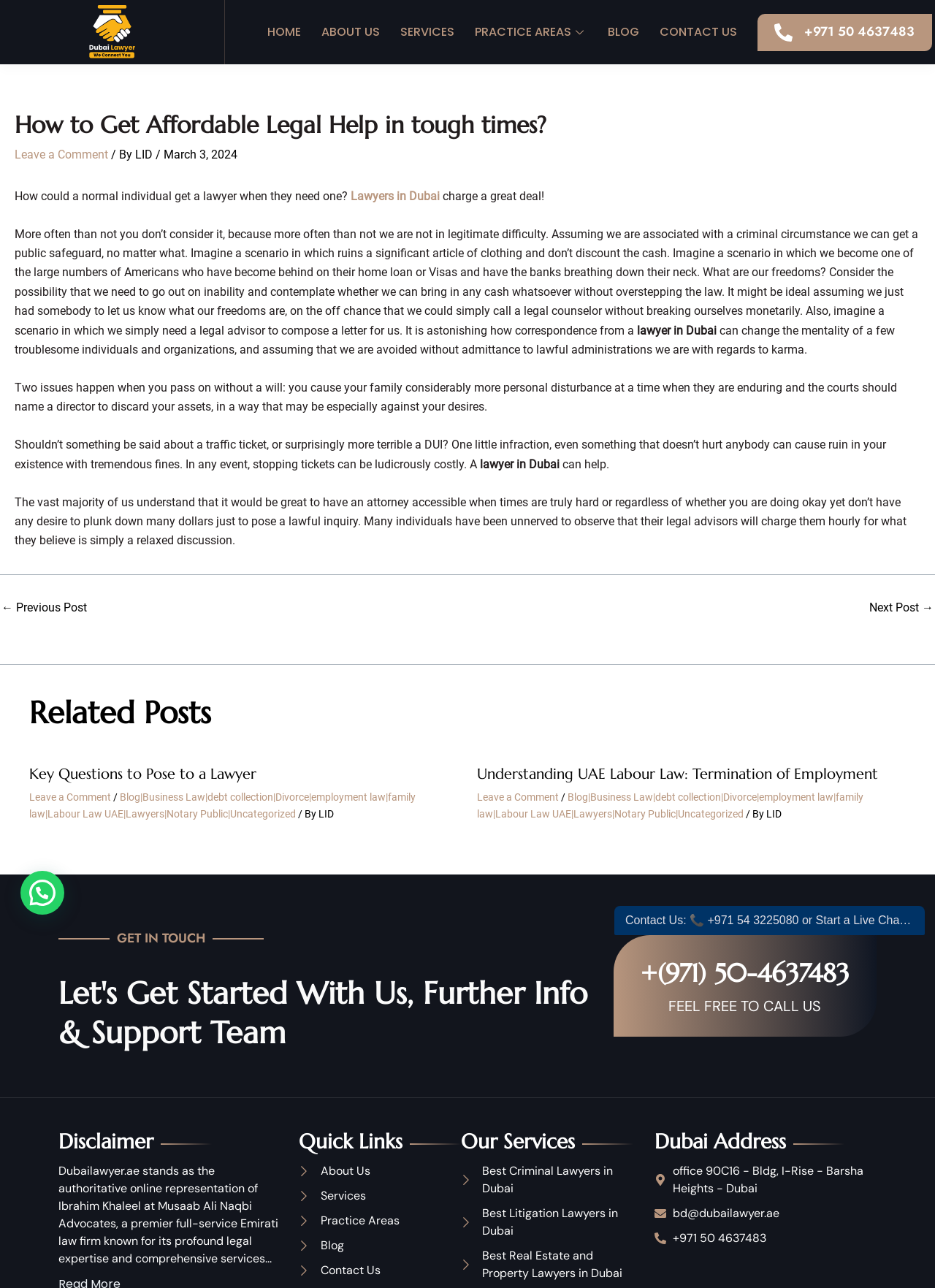Please identify the bounding box coordinates of the area that needs to be clicked to fulfill the following instruction: "Read the article about Key Questions to Pose to a Lawyer."

[0.031, 0.596, 0.49, 0.638]